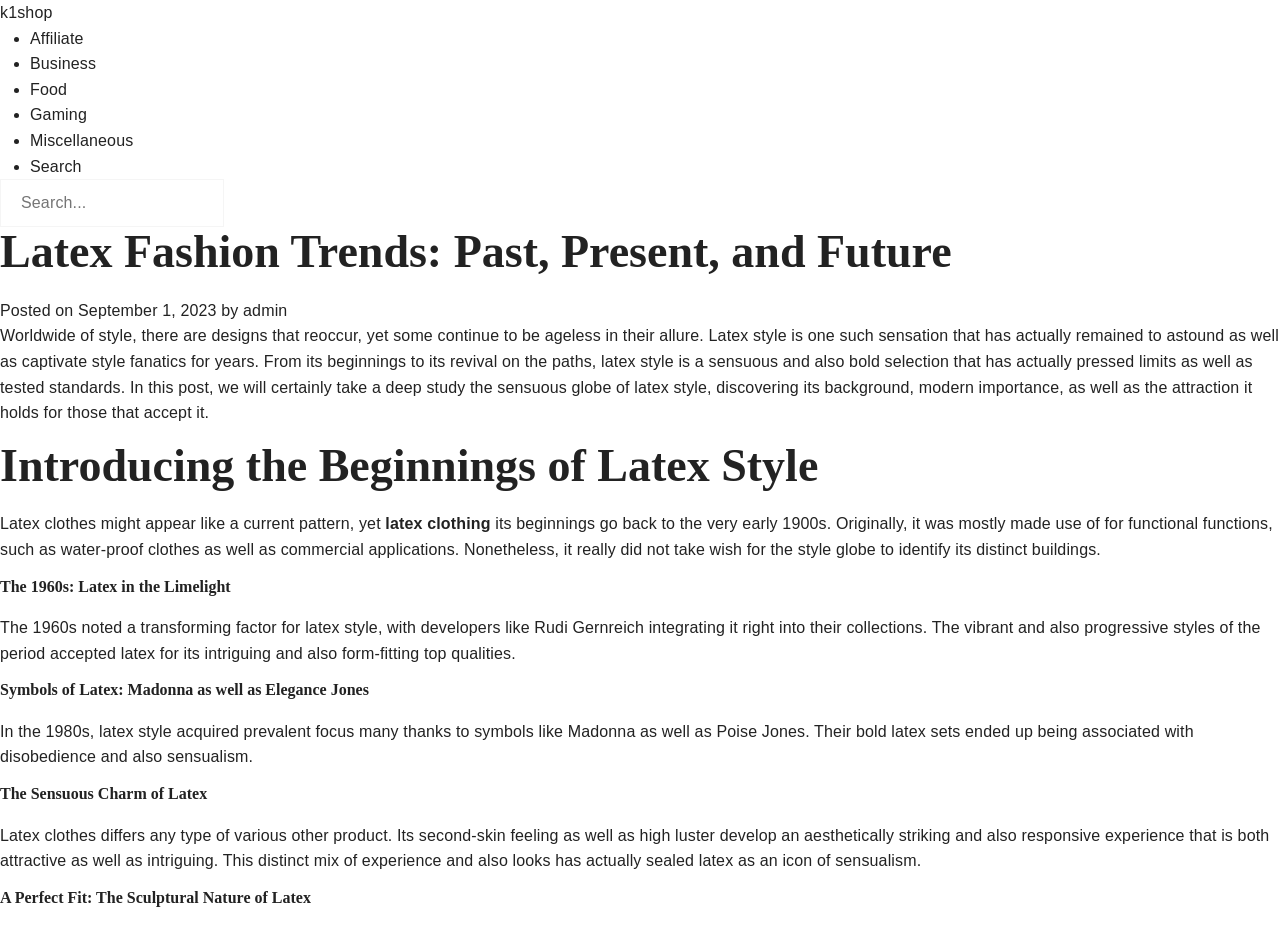Determine the bounding box of the UI component based on this description: "About Me". The bounding box coordinates should be four float values between 0 and 1, i.e., [left, top, right, bottom].

None